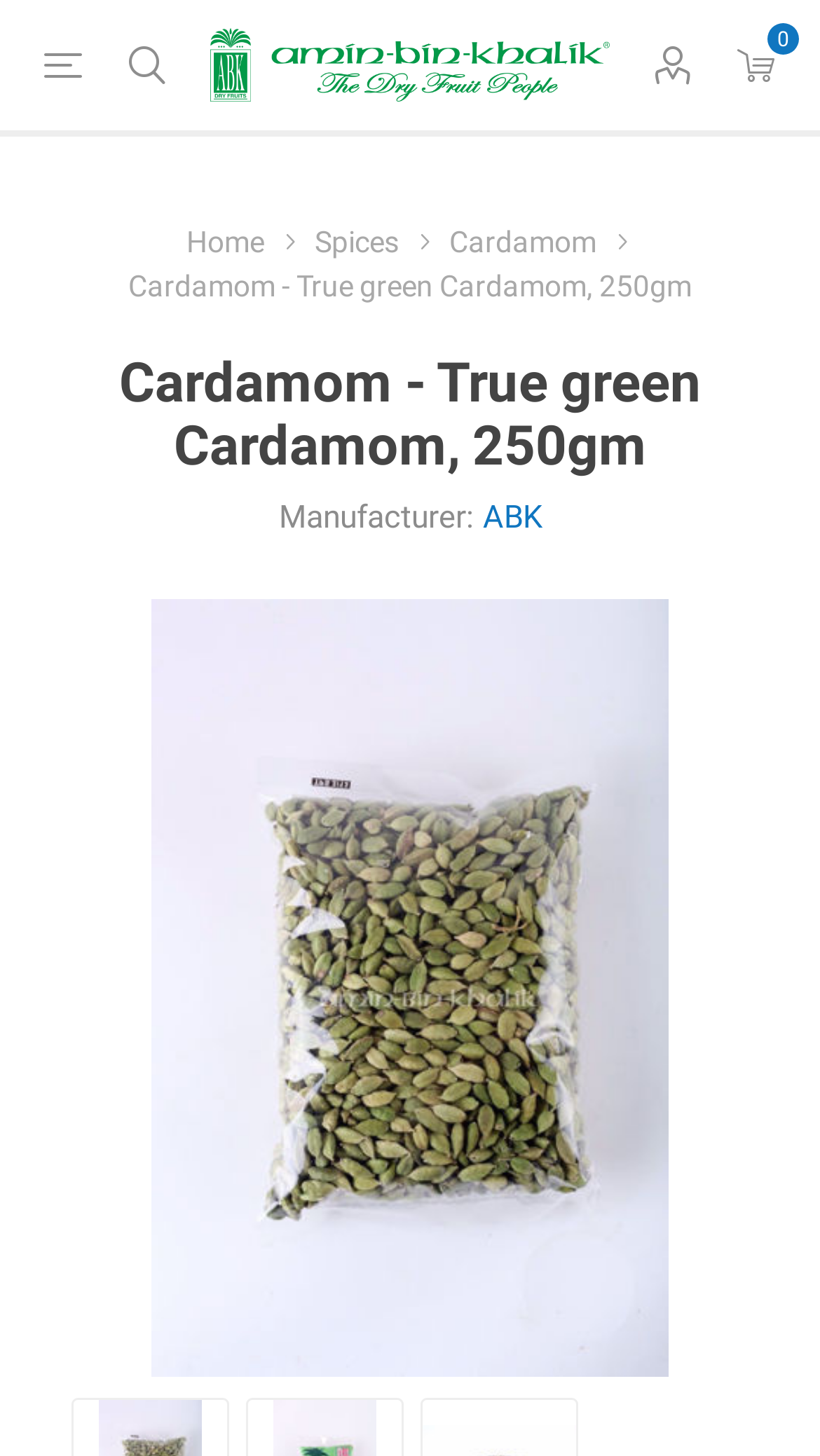Determine the bounding box for the HTML element described here: "Cardamom". The coordinates should be given as [left, top, right, bottom] with each number being a float between 0 and 1.

[0.547, 0.154, 0.735, 0.178]